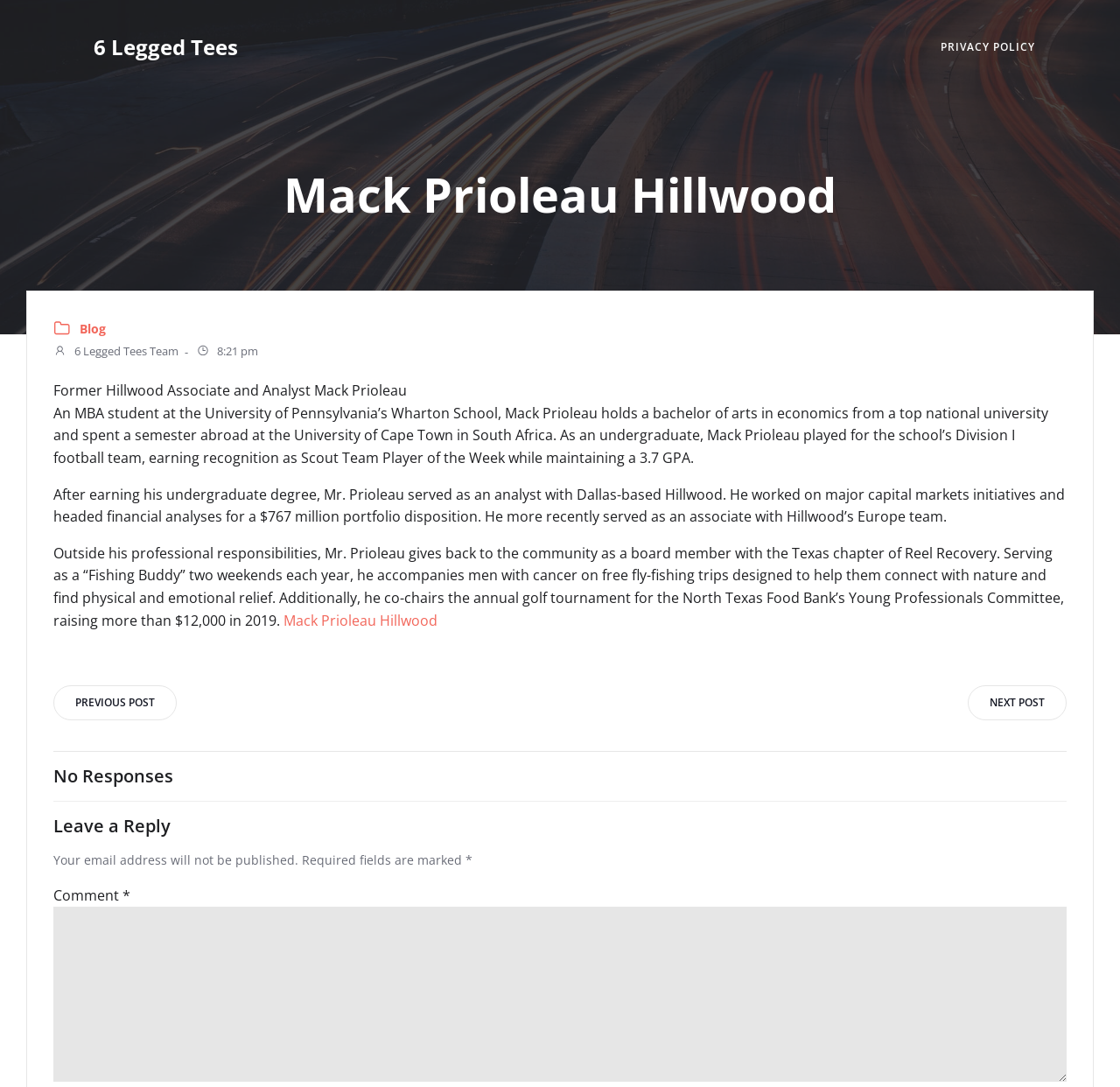What is the amount raised by Mack Prioleau in 2019 for the North Texas Food Bank’s Young Professionals Committee?
Based on the image content, provide your answer in one word or a short phrase.

$12,000